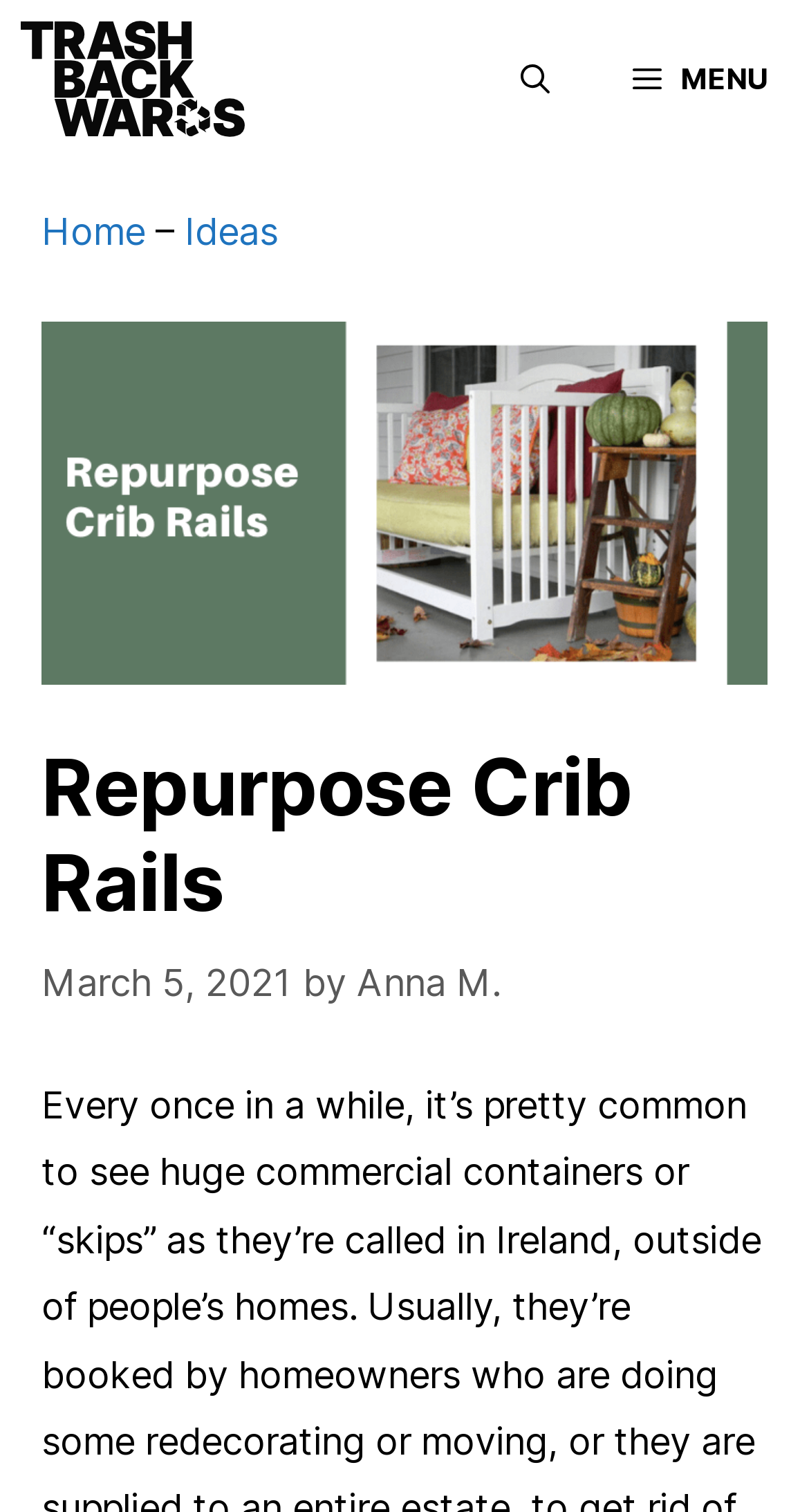What is the main title displayed on this webpage?

Repurpose Crib Rails